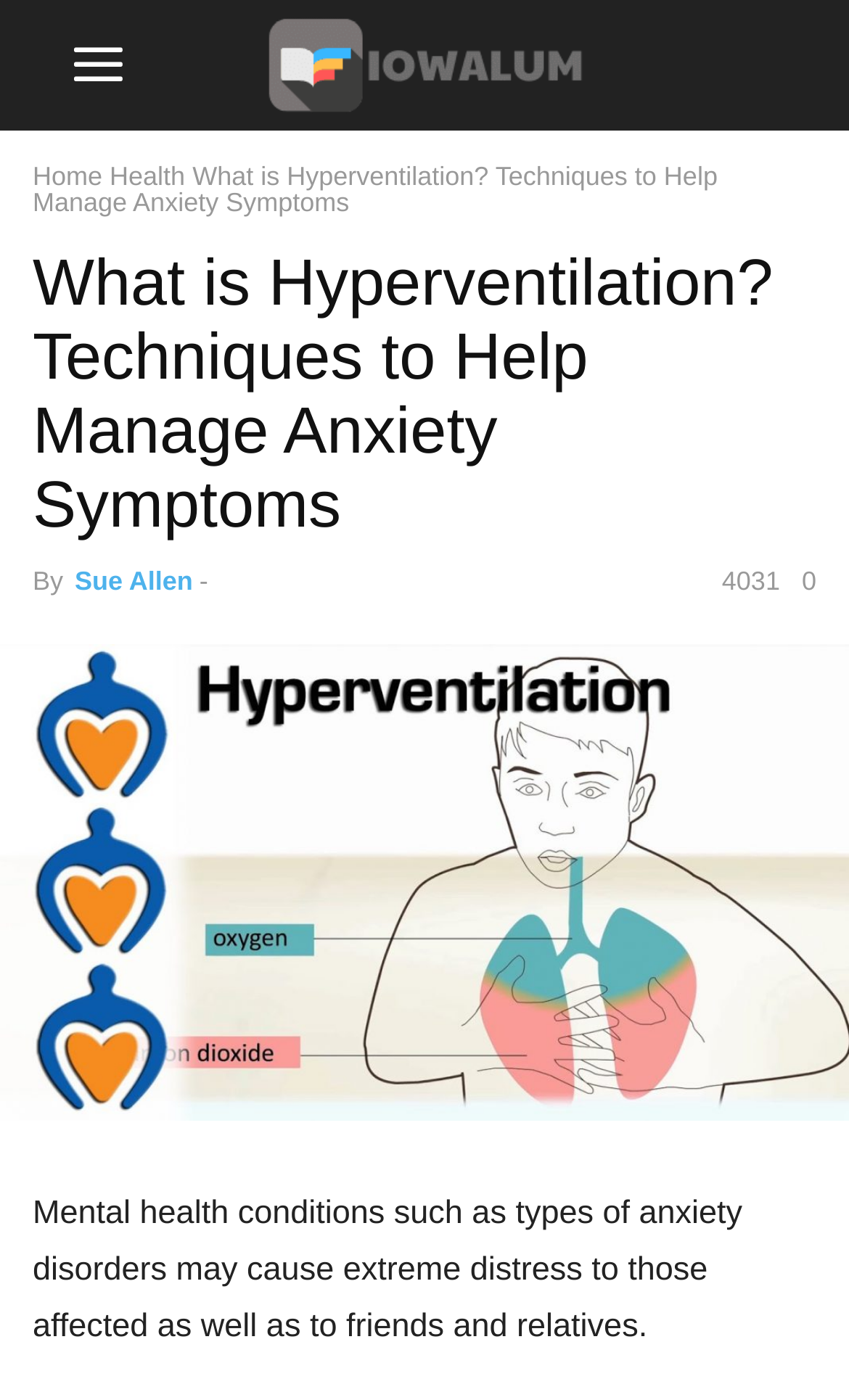Provide an in-depth description of the elements and layout of the webpage.

The webpage is about mental health, specifically focusing on hyperventilation and anxiety symptoms. At the top-left corner, there is an image with the text "iowalum" and a navigation menu with links to "Home" and "Health". 

Below the navigation menu, there is a heading that reads "What is Hyperventilation? Techniques to Help Manage Anxiety Symptoms" which is also the title of the webpage. The author of the article, Sue Allen, is credited below the title. 

On the right side of the title, there is a link with the number "0" and another link with the number "4031", possibly indicating the number of views or comments. 

Further down, there is a large image that takes up most of the width of the page, with a link to "maxresdefault" above it. 

The main content of the webpage starts below the image, with a paragraph of text that discusses how mental health conditions, such as anxiety disorders, can cause extreme distress to those affected and their loved ones.